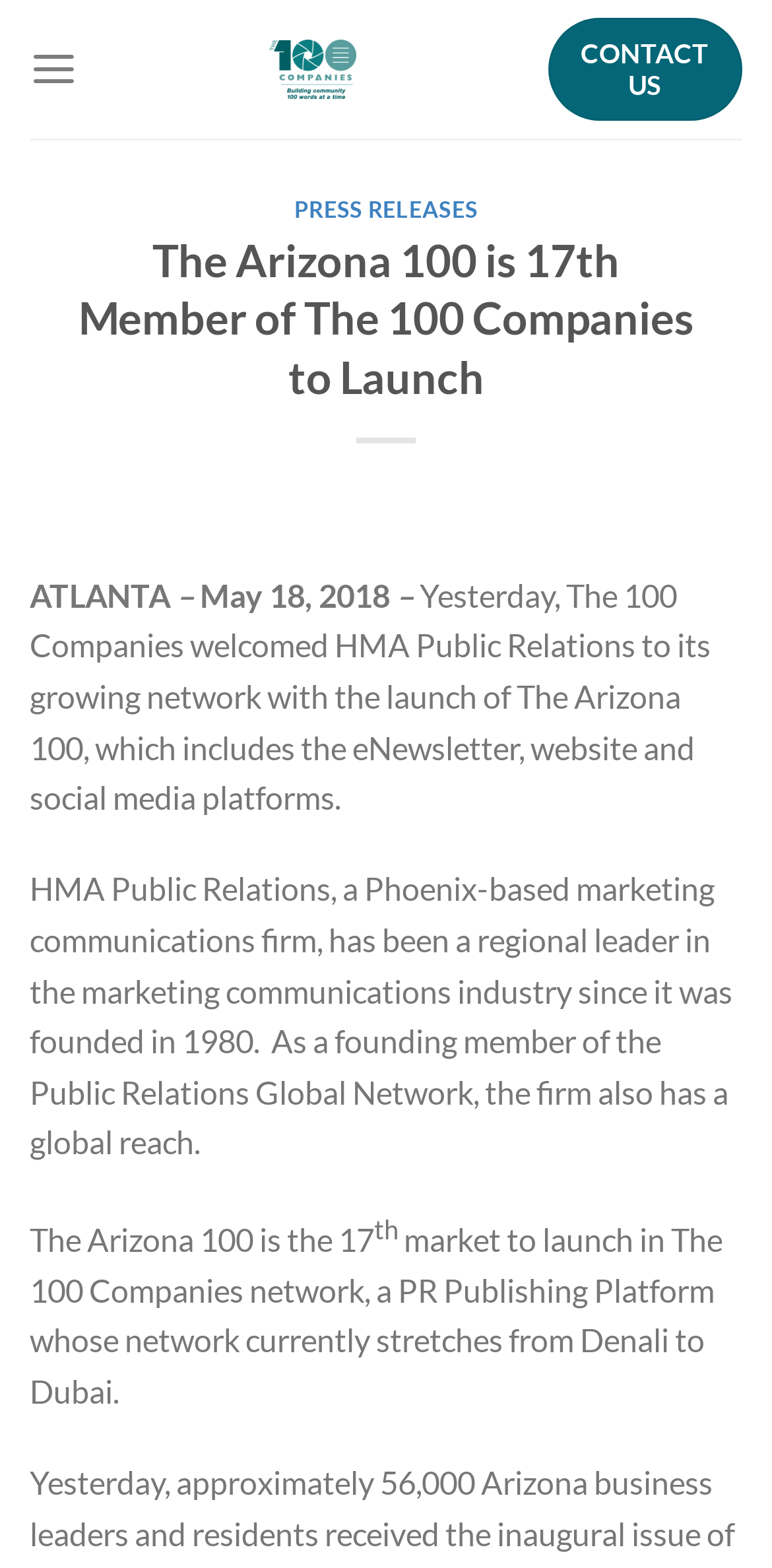Highlight the bounding box of the UI element that corresponds to this description: "aria-label="Menu"".

[0.038, 0.013, 0.101, 0.075]